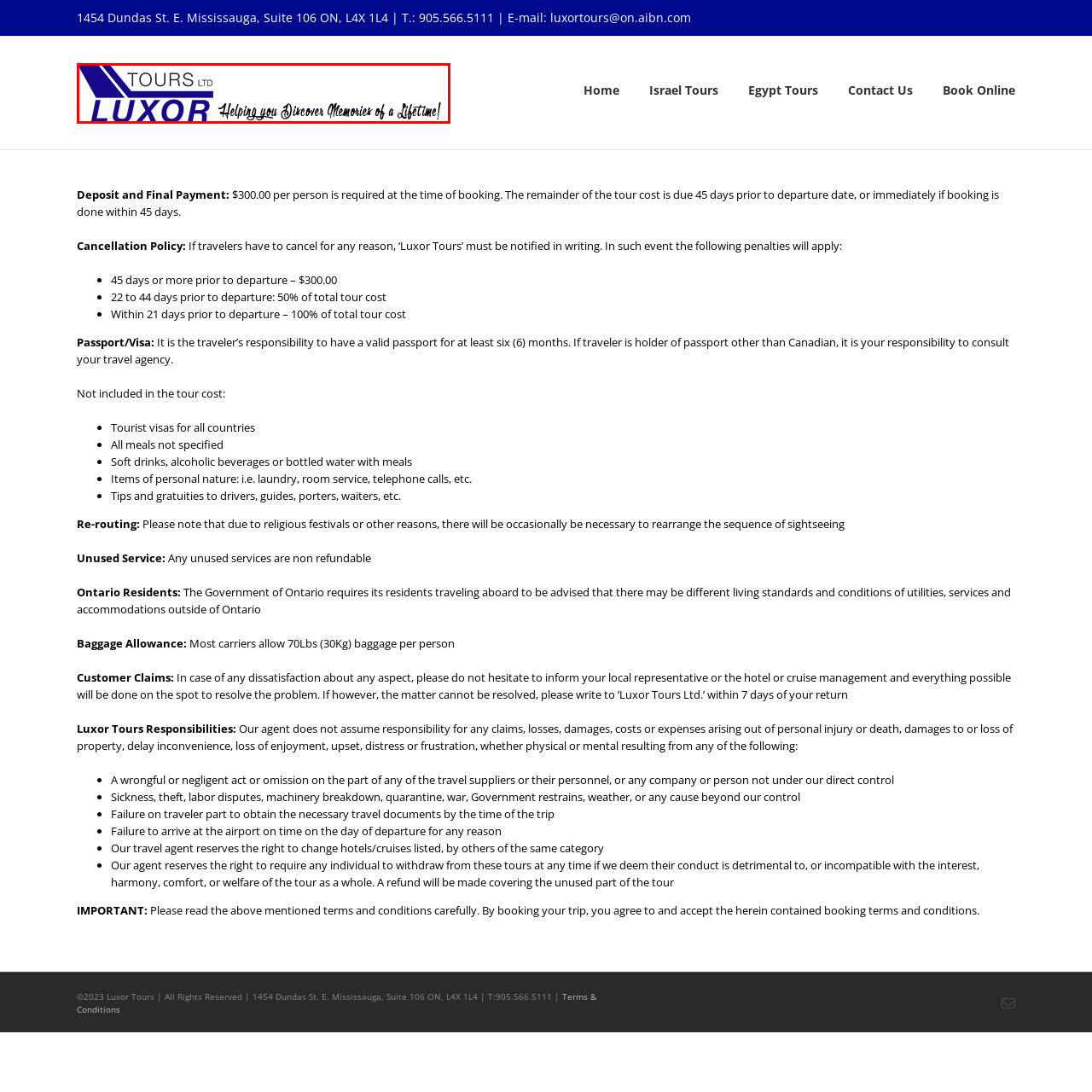What is the purpose of the tagline?
Analyze the content within the red bounding box and offer a detailed answer to the question.

The tagline 'Helping you Discover Memories of a Lifetime!' encapsulates the company's mission to provide memorable travel experiences, which implies that the purpose of the tagline is to convey the company's mission.